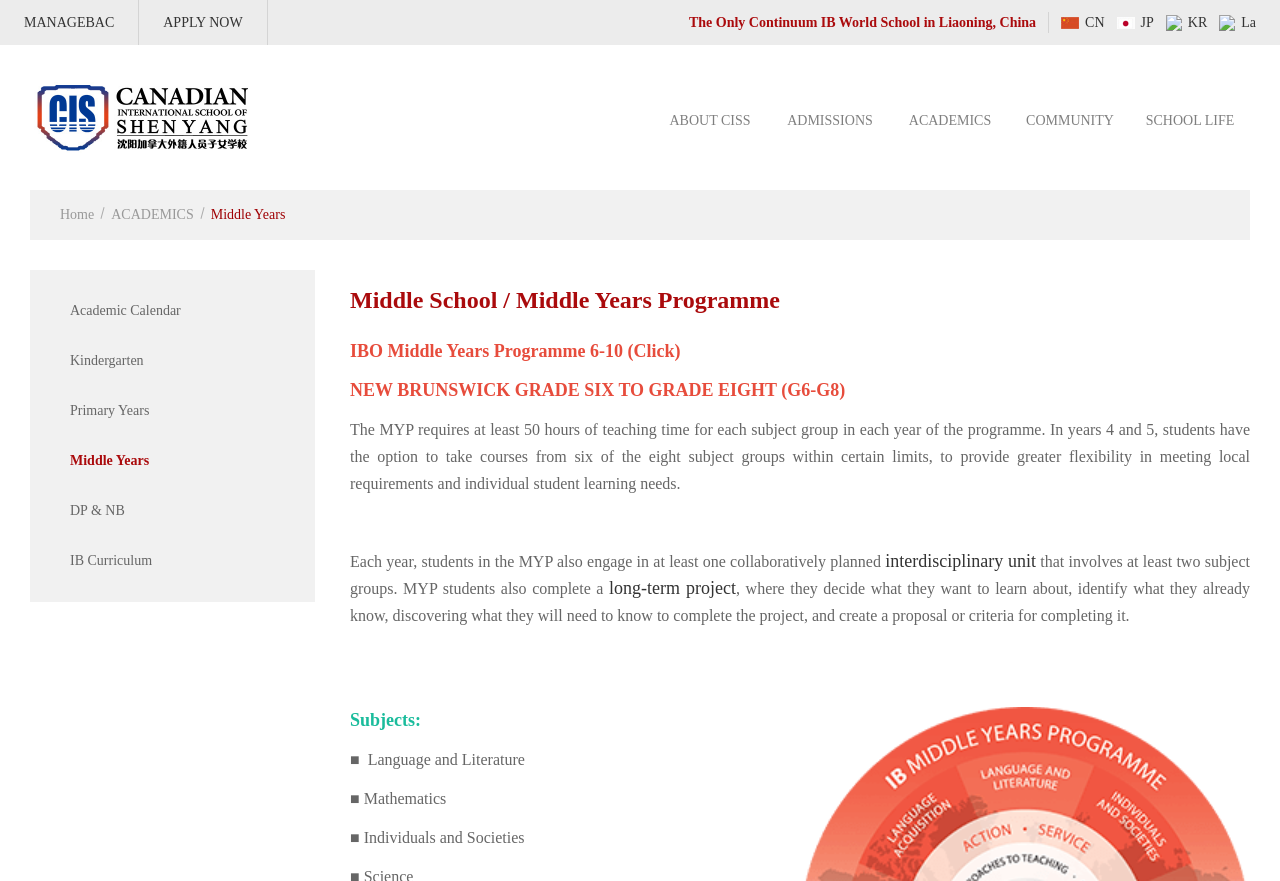How many subject groups are mentioned on the webpage?
Look at the screenshot and respond with a single word or phrase.

8